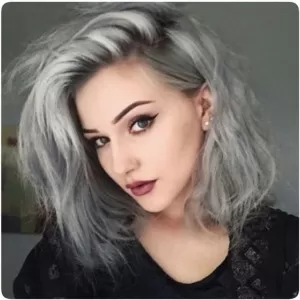Provide a brief response to the question below using one word or phrase:
What season is reflected in the woman's fashion?

Summer